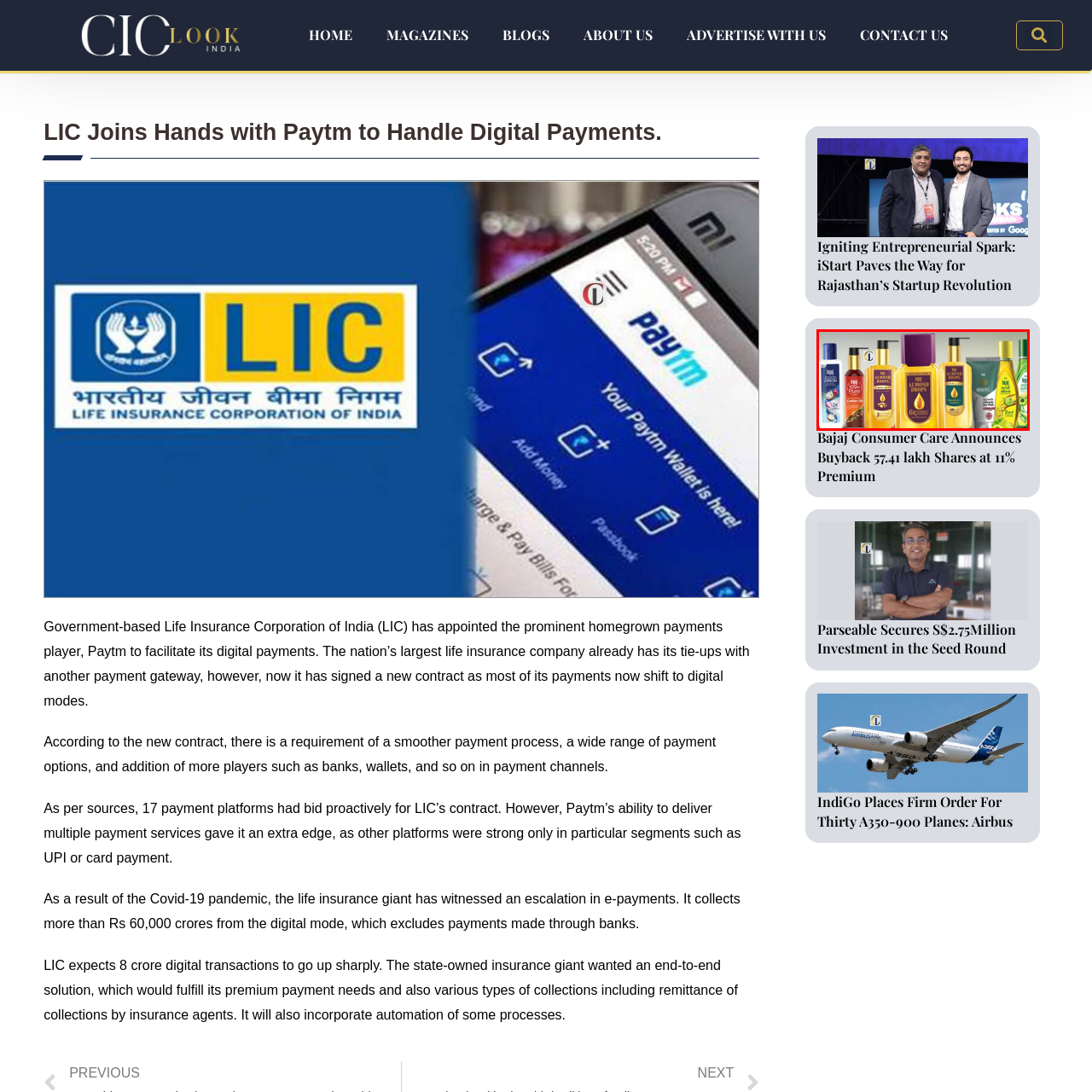What is the aesthetic of the image?
Pay attention to the segment of the image within the red bounding box and offer a detailed answer to the question.

The caption describes the image as reflecting a 'contemporary aesthetic', which suggests that the image has a modern and up-to-date visual style.